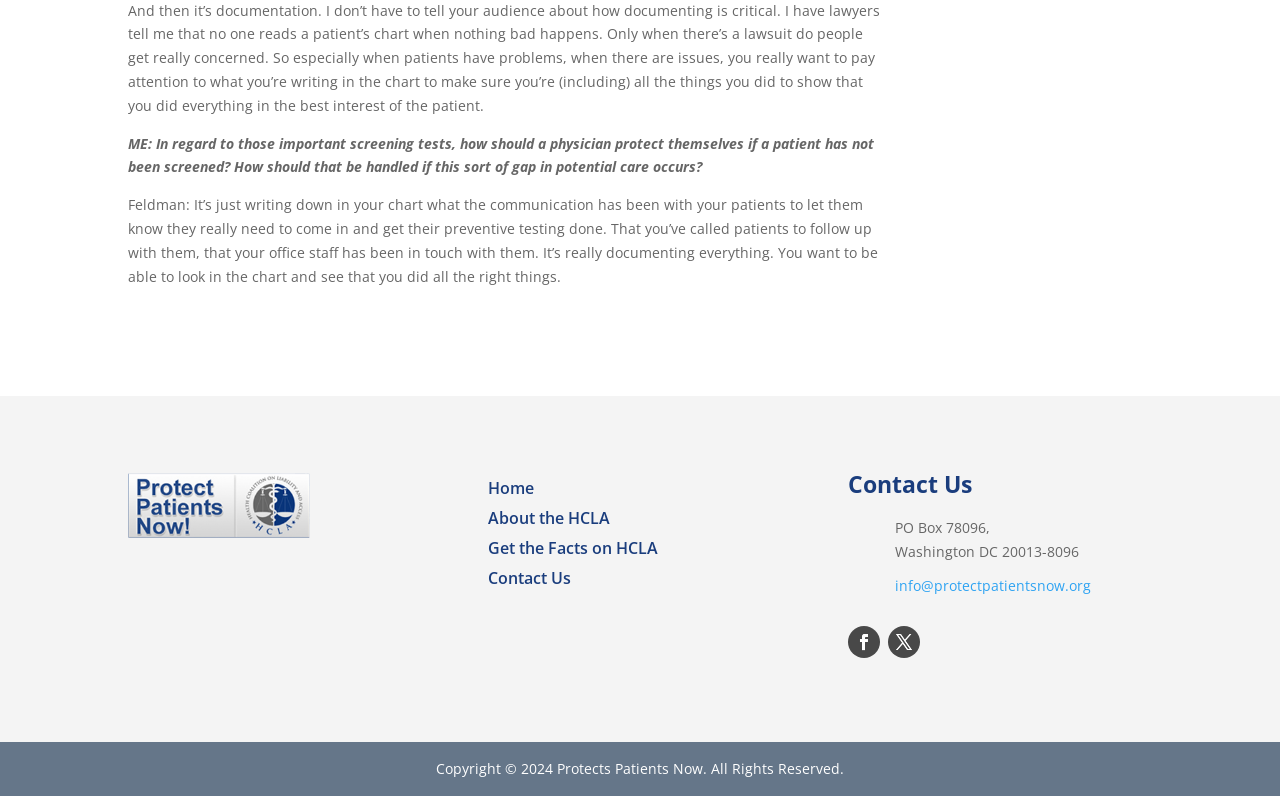Predict the bounding box of the UI element that fits this description: "Get the Facts on HCLA".

[0.381, 0.68, 0.514, 0.707]